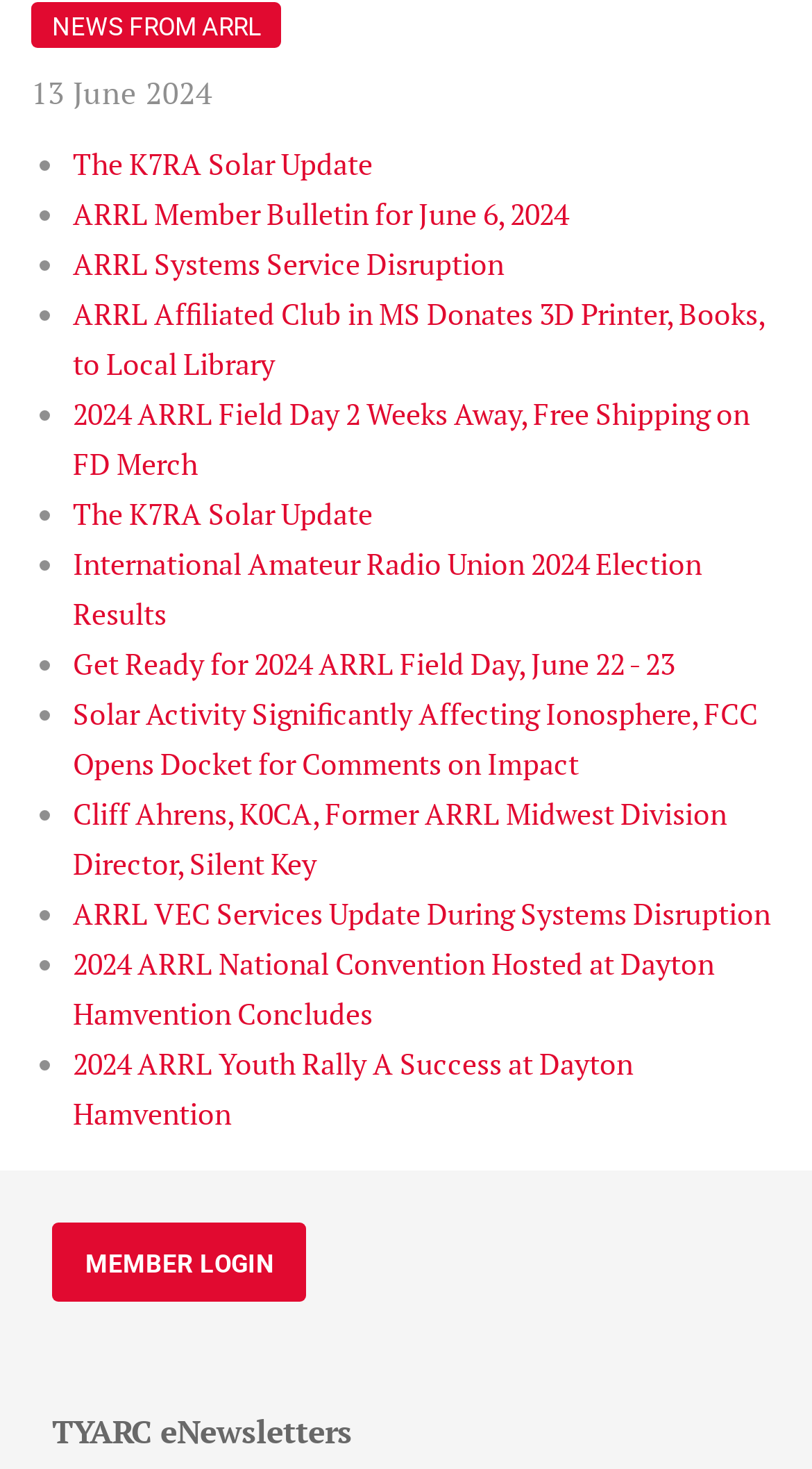What is the date mentioned at the top of the webpage?
Please elaborate on the answer to the question with detailed information.

The second heading element is '13 June 2024', which suggests that this is the date relevant to the news items listed on this webpage.